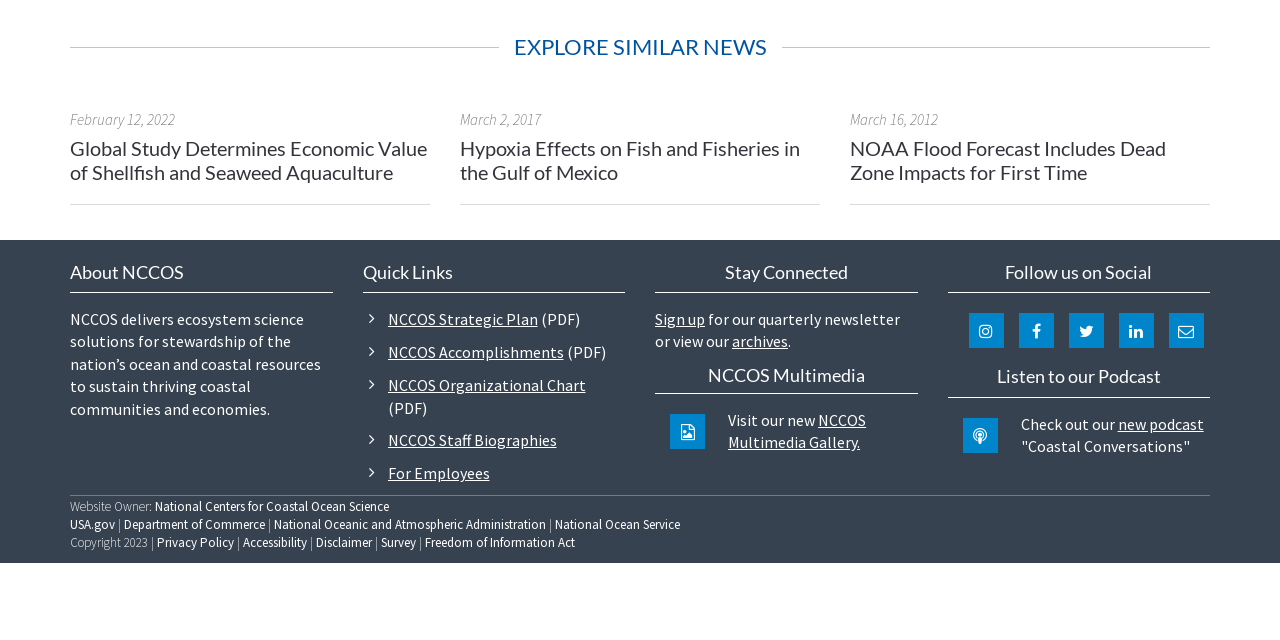Predict the bounding box for the UI component with the following description: "NCCOS Multimedia Gallery".

[0.569, 0.641, 0.677, 0.707]